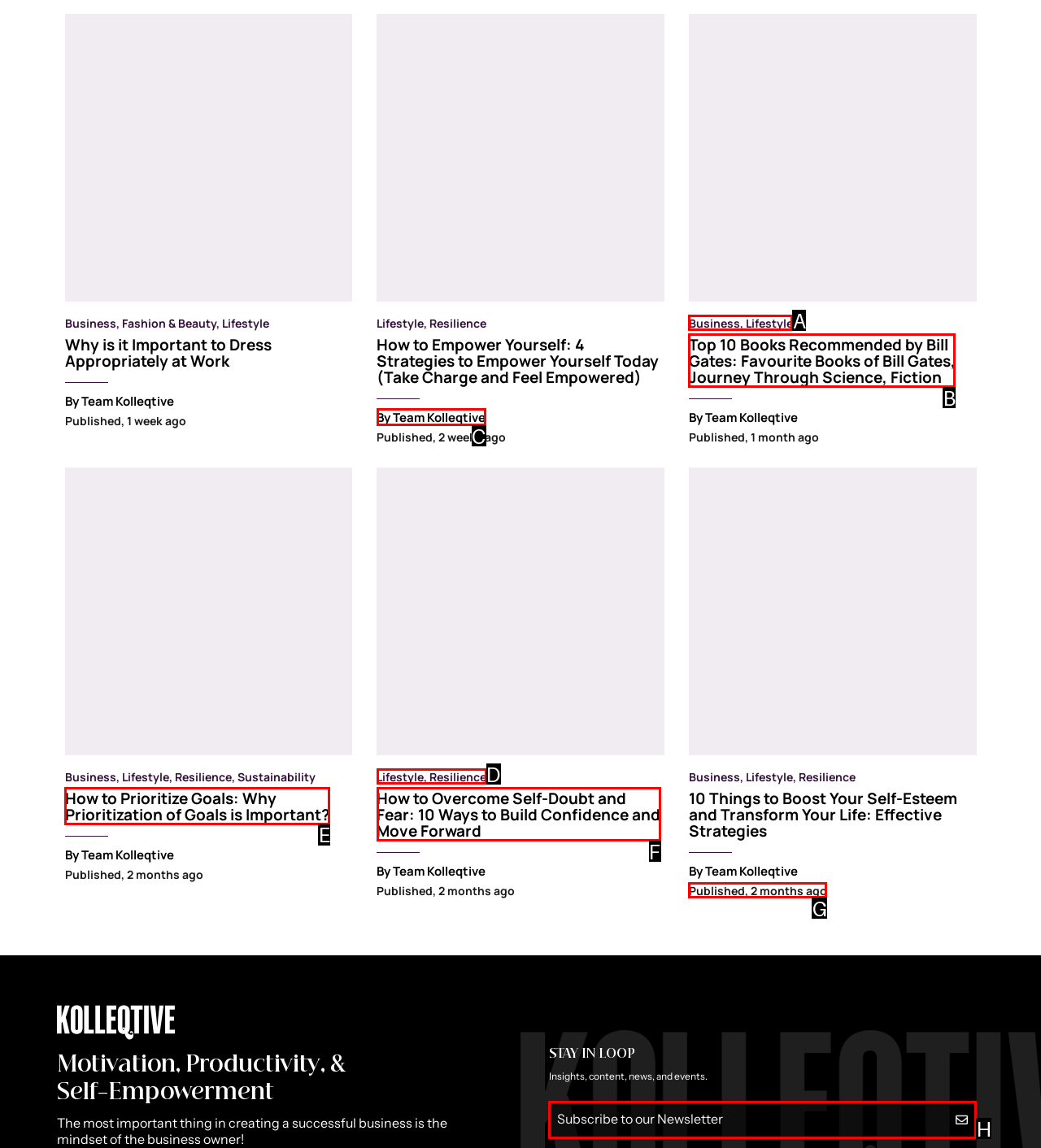From the given options, tell me which letter should be clicked to complete this task: Open the accordion to stay in the loop
Answer with the letter only.

H